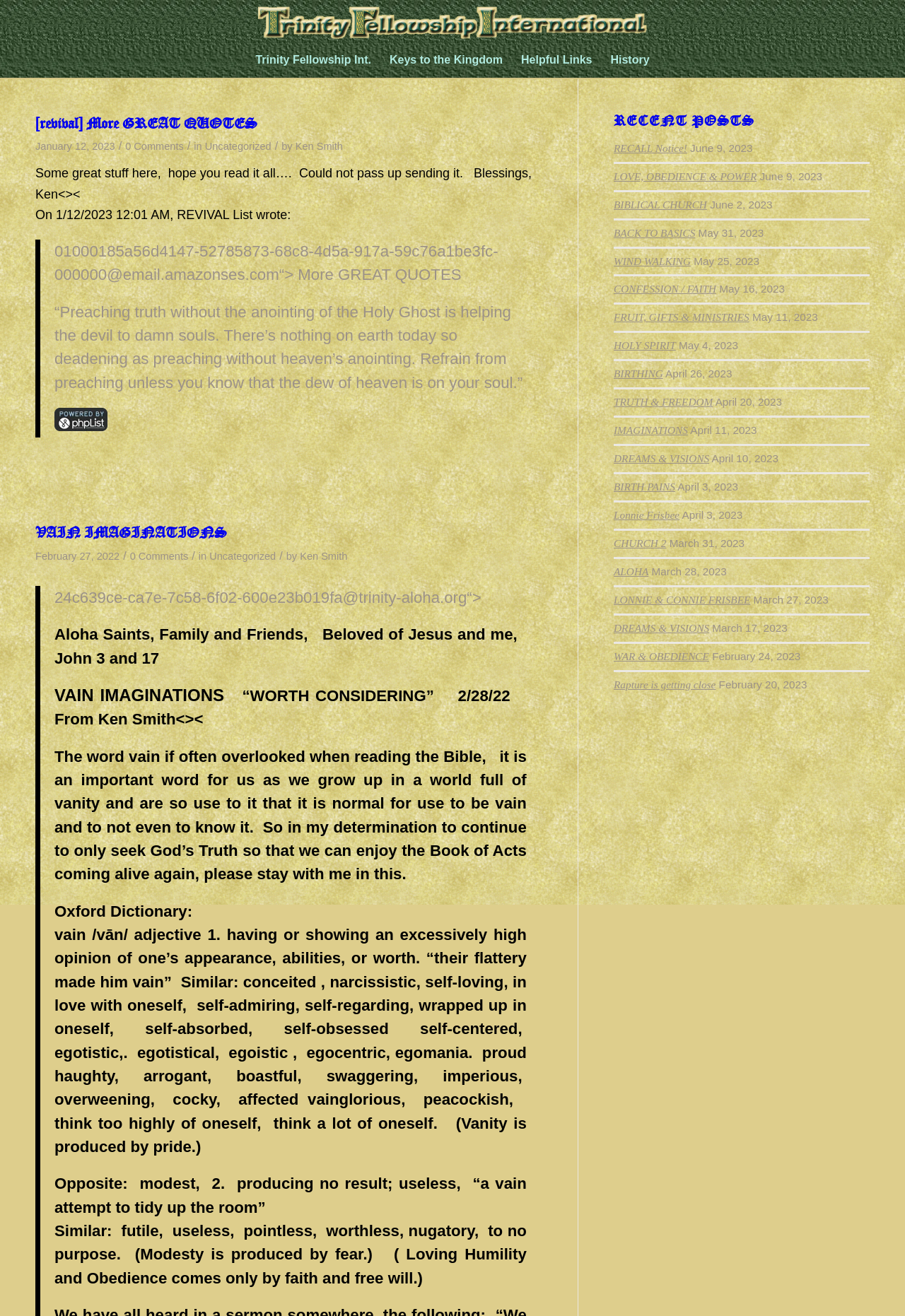Pinpoint the bounding box coordinates of the element you need to click to execute the following instruction: "Check the 'LOVE, OBEDIENCE & POWER' post". The bounding box should be represented by four float numbers between 0 and 1, in the format [left, top, right, bottom].

[0.678, 0.129, 0.836, 0.138]